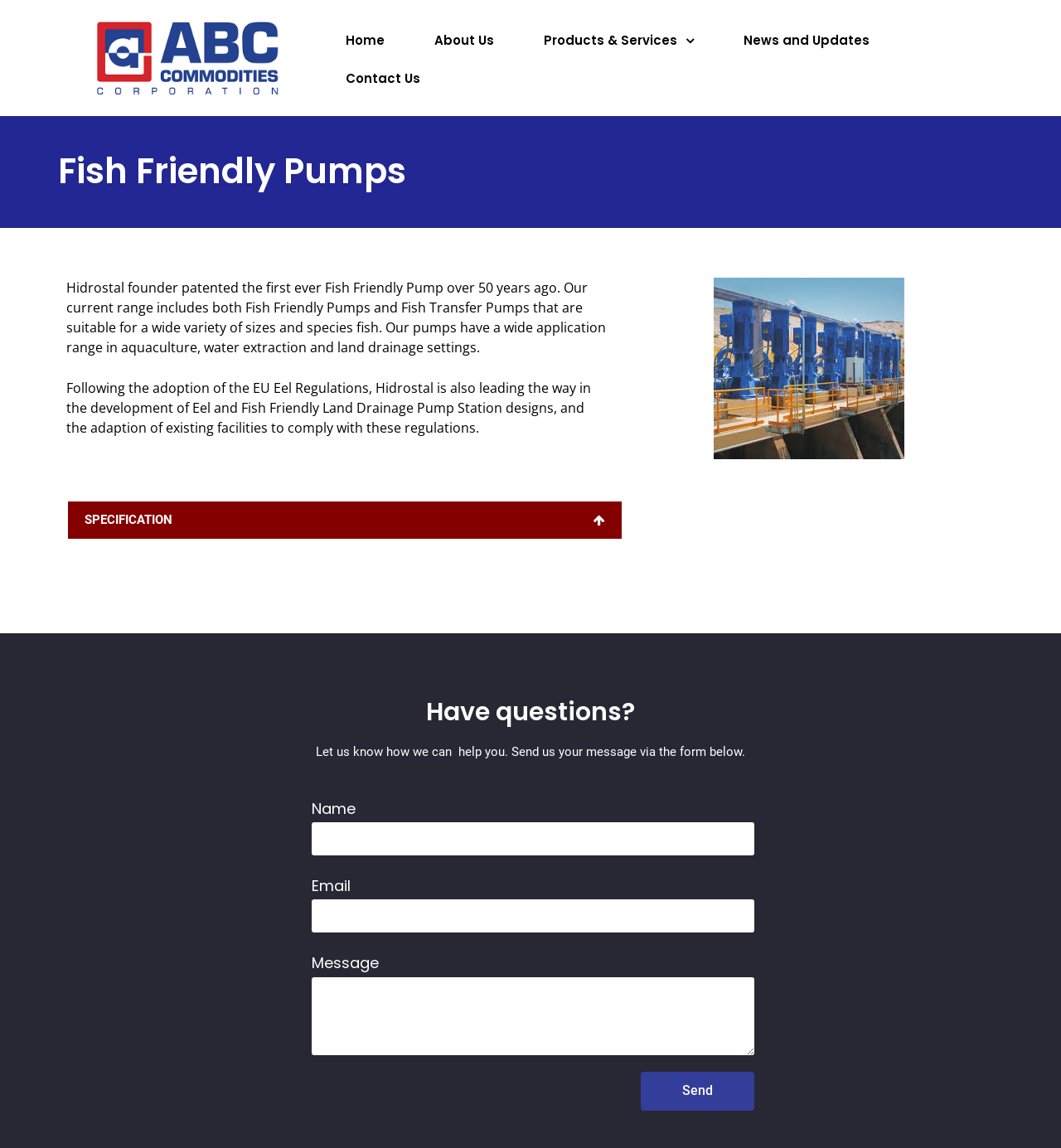Could you indicate the bounding box coordinates of the region to click in order to complete this instruction: "Read about Fish Friendly Pumps".

[0.055, 0.134, 0.945, 0.165]